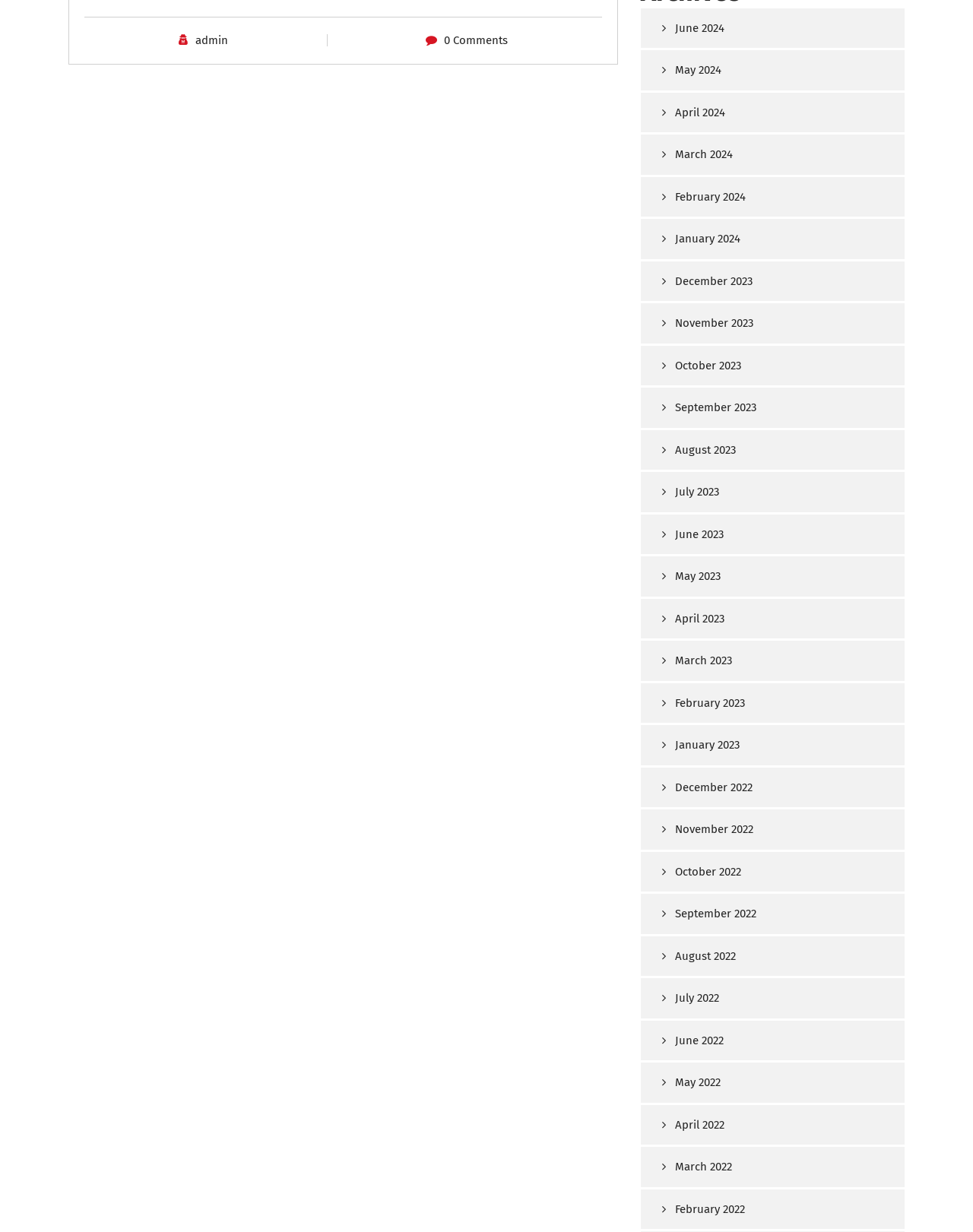How many months are listed?
Identify the answer in the screenshot and reply with a single word or phrase.

24